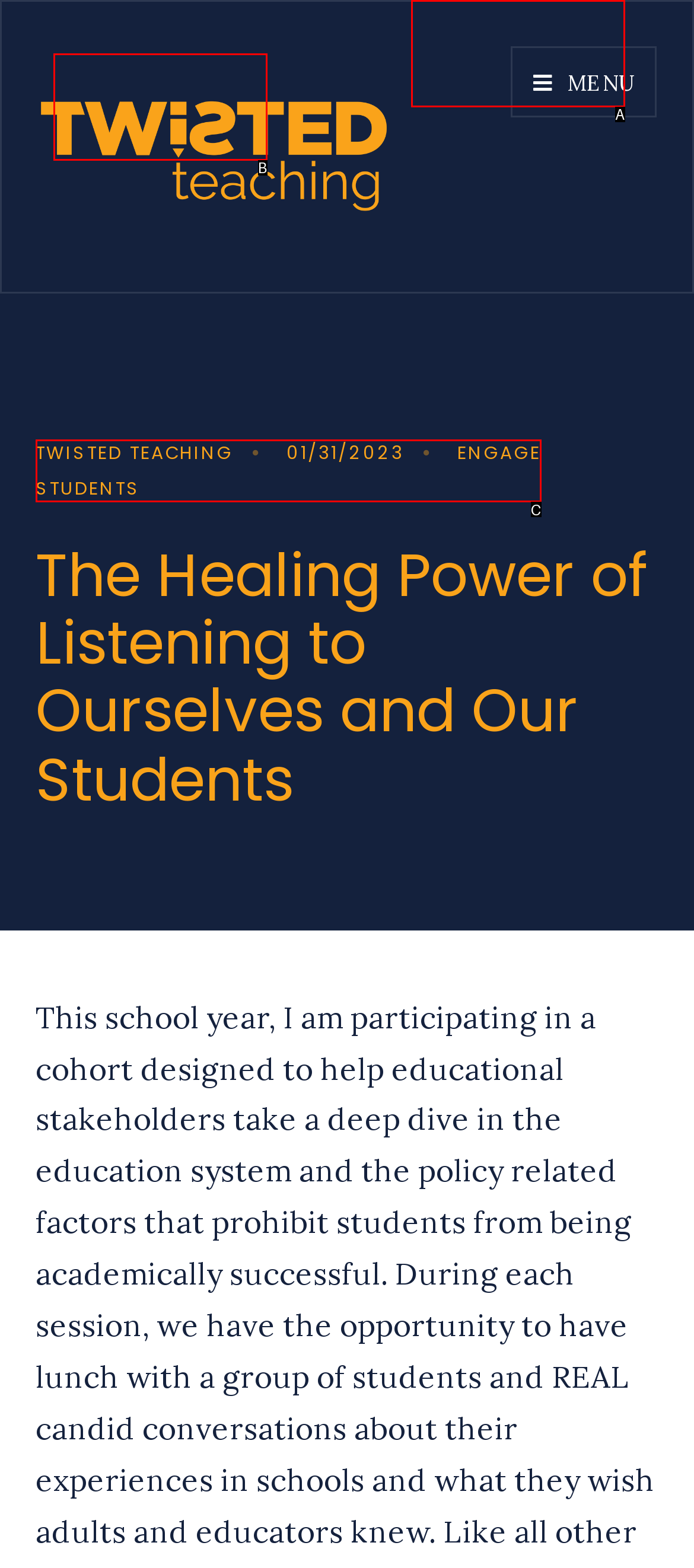From the provided options, pick the HTML element that matches the description: Search. Respond with the letter corresponding to your choice.

A